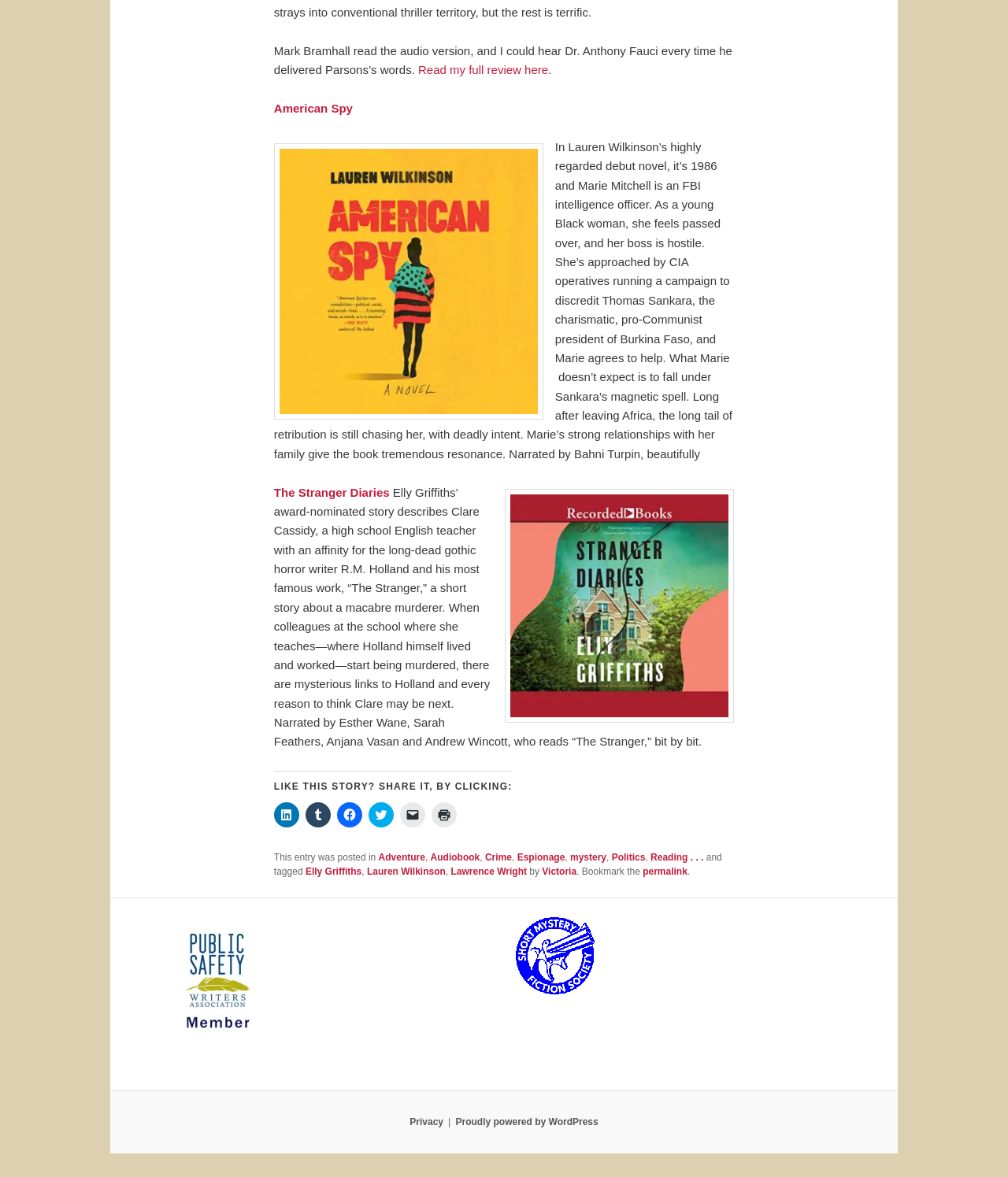Respond to the question below with a single word or phrase: What is the title of the first book?

American Spy